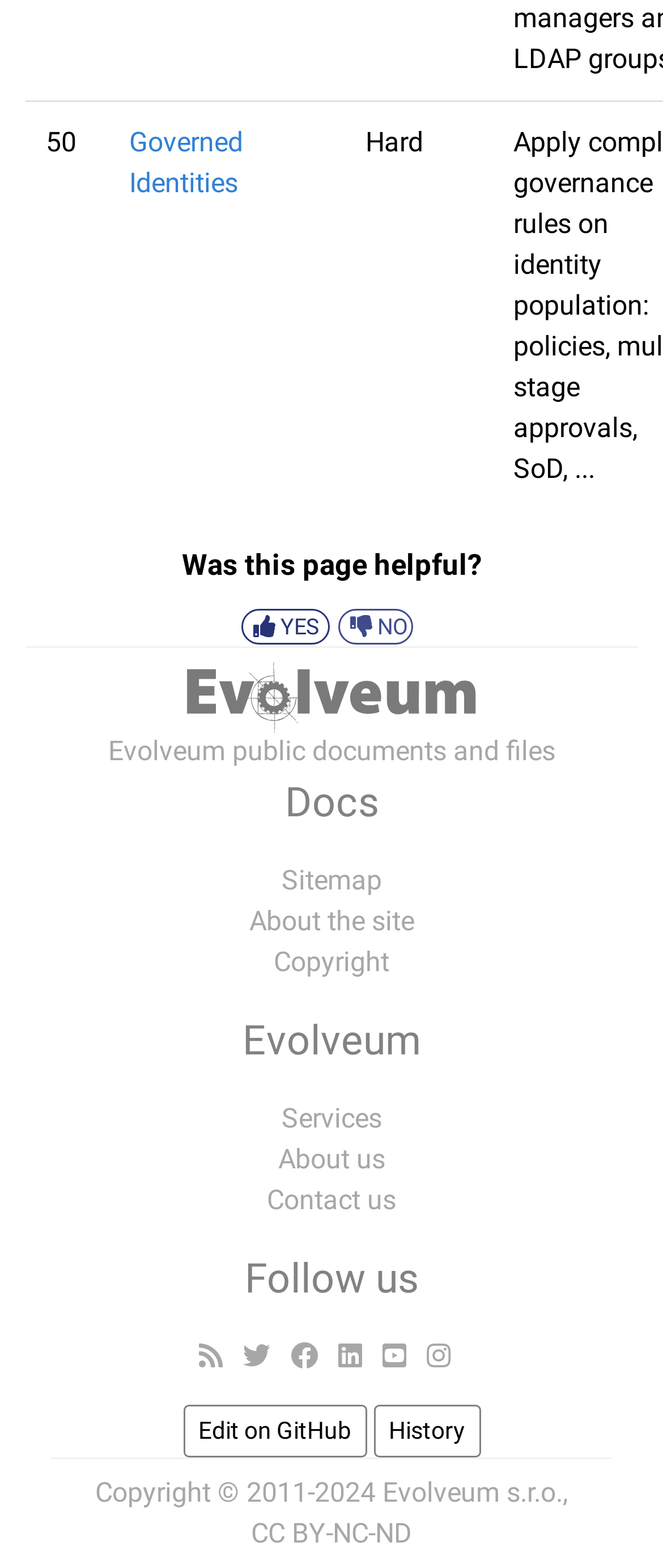Kindly determine the bounding box coordinates for the clickable area to achieve the given instruction: "Click on YES".

[0.415, 0.391, 0.49, 0.407]